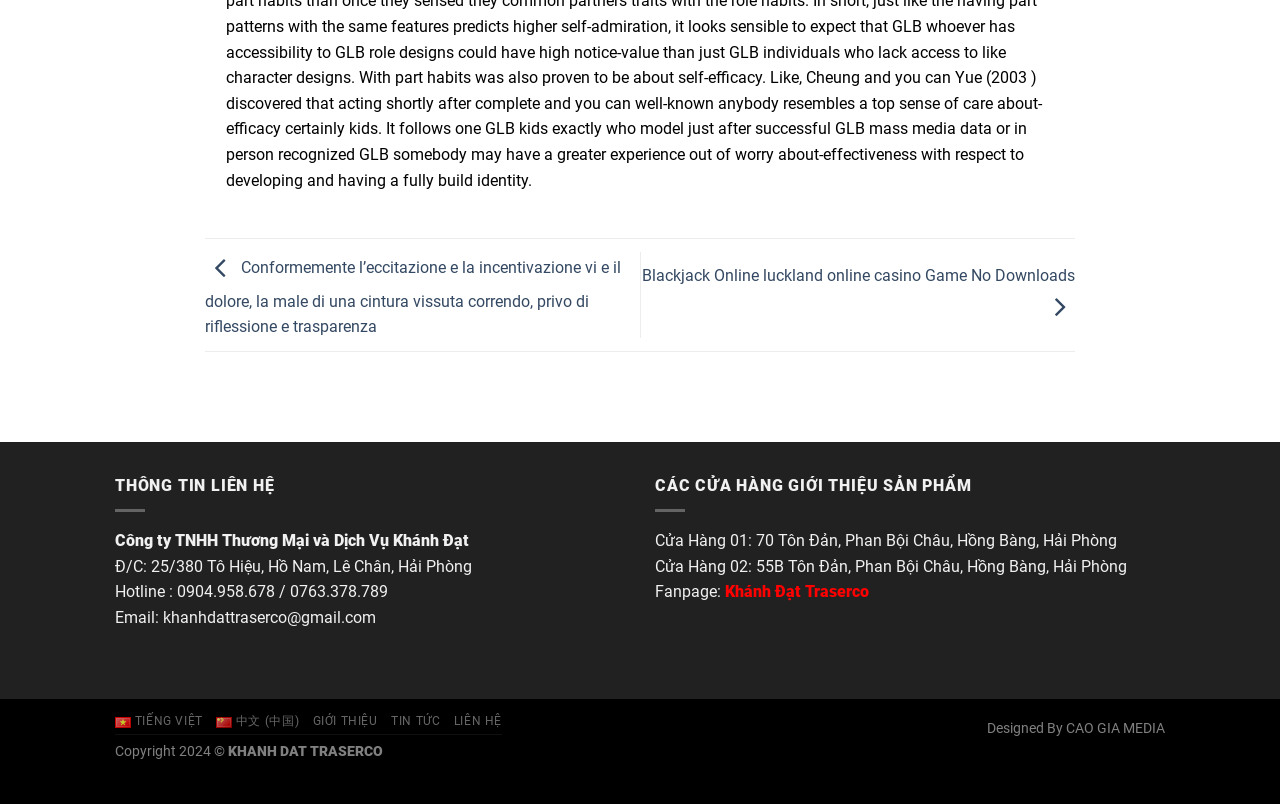Identify the bounding box coordinates for the element you need to click to achieve the following task: "Visit the website of Khánh Đạt Traserco". Provide the bounding box coordinates as four float numbers between 0 and 1, in the form [left, top, right, bottom].

[0.566, 0.724, 0.679, 0.748]